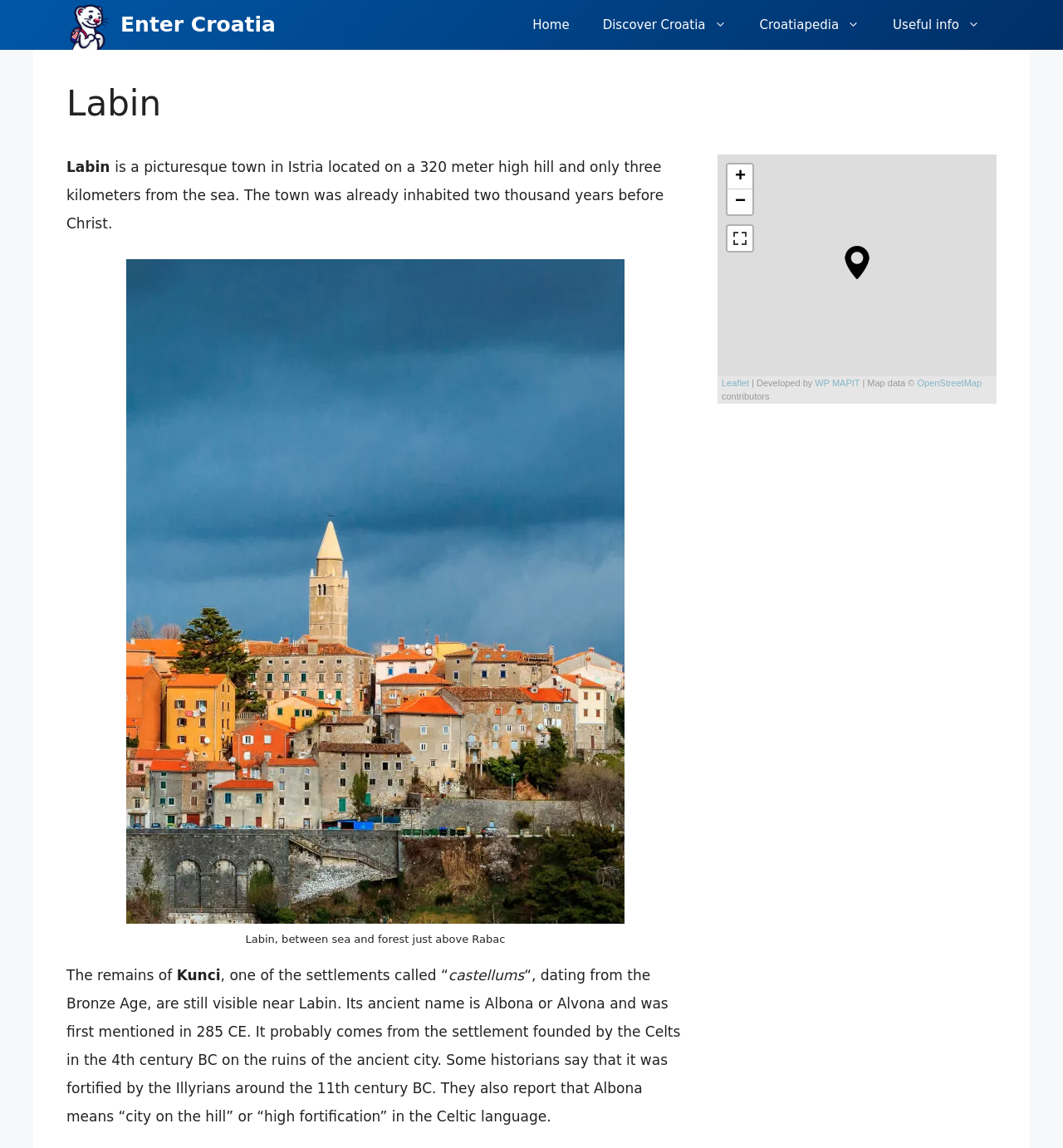What is the name of the settlement mentioned near Labin?
Utilize the image to construct a detailed and well-explained answer.

The name of the settlement is mentioned in the text 'The remains of Kunci, one of the settlements called “castellums”, dating from the Bronze Age, are still visible near Labin.'